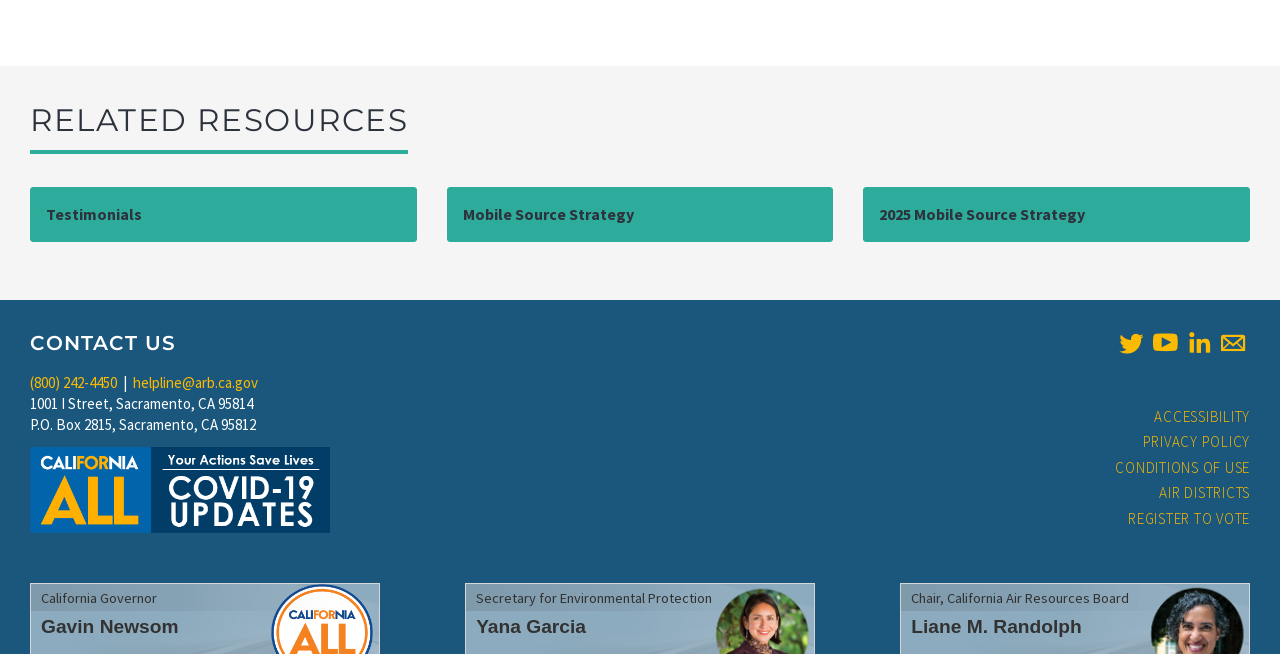Please identify the bounding box coordinates of the element that needs to be clicked to perform the following instruction: "Read about 2025 Mobile Source Strategy".

[0.687, 0.312, 0.848, 0.342]